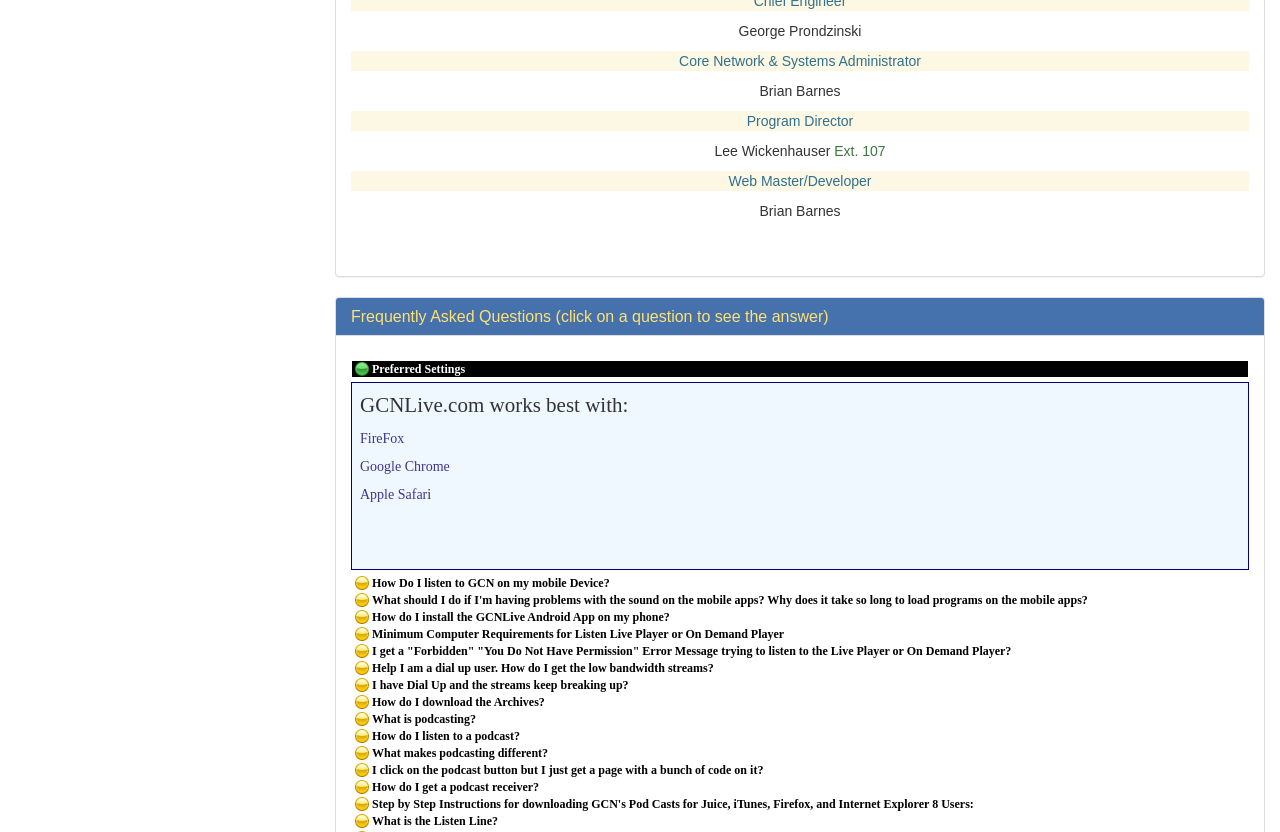How many FAQs are listed on this webpage?
Please look at the screenshot and answer in one word or a short phrase.

17